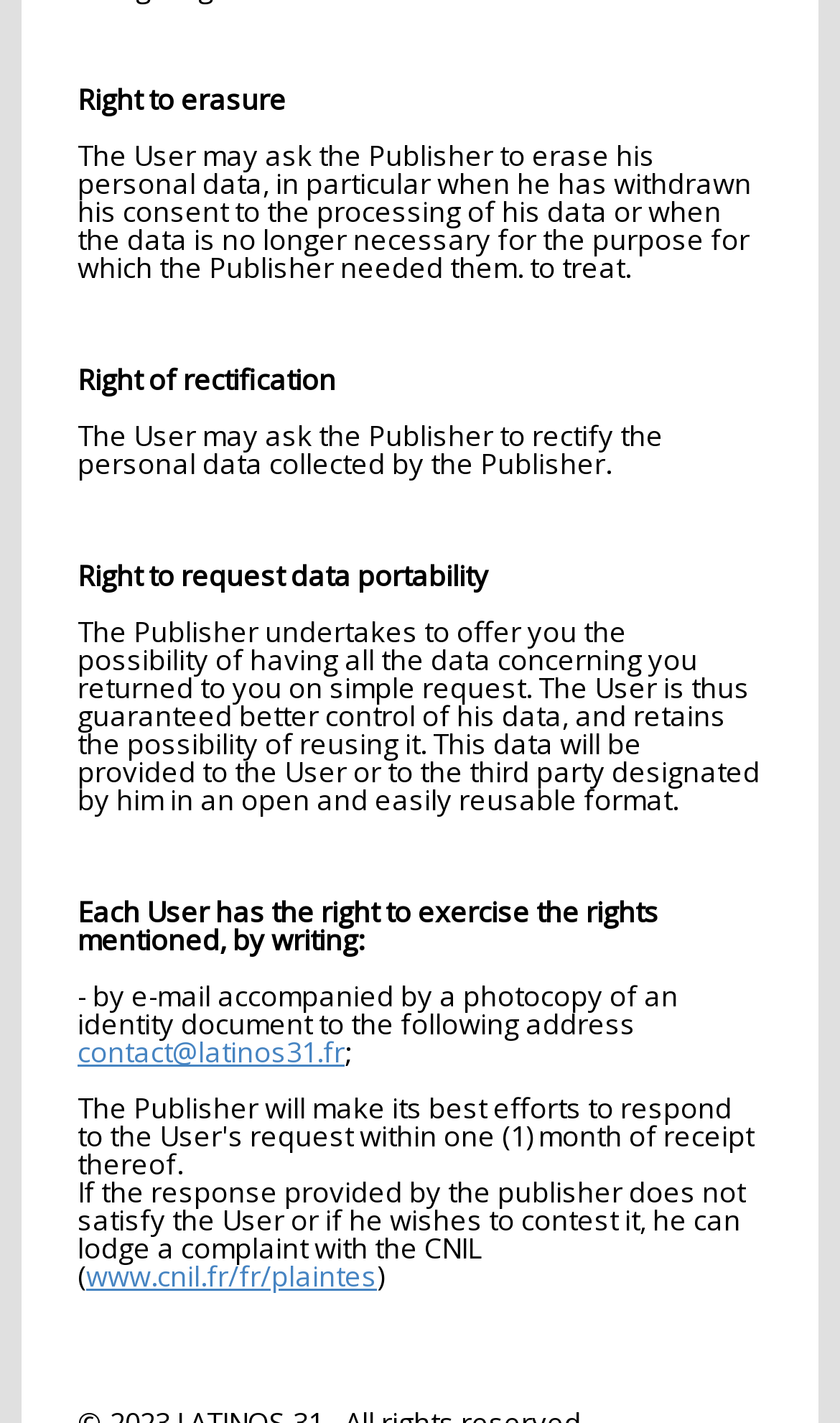What is the right to erasure?
Based on the screenshot, provide a one-word or short-phrase response.

Erase personal data